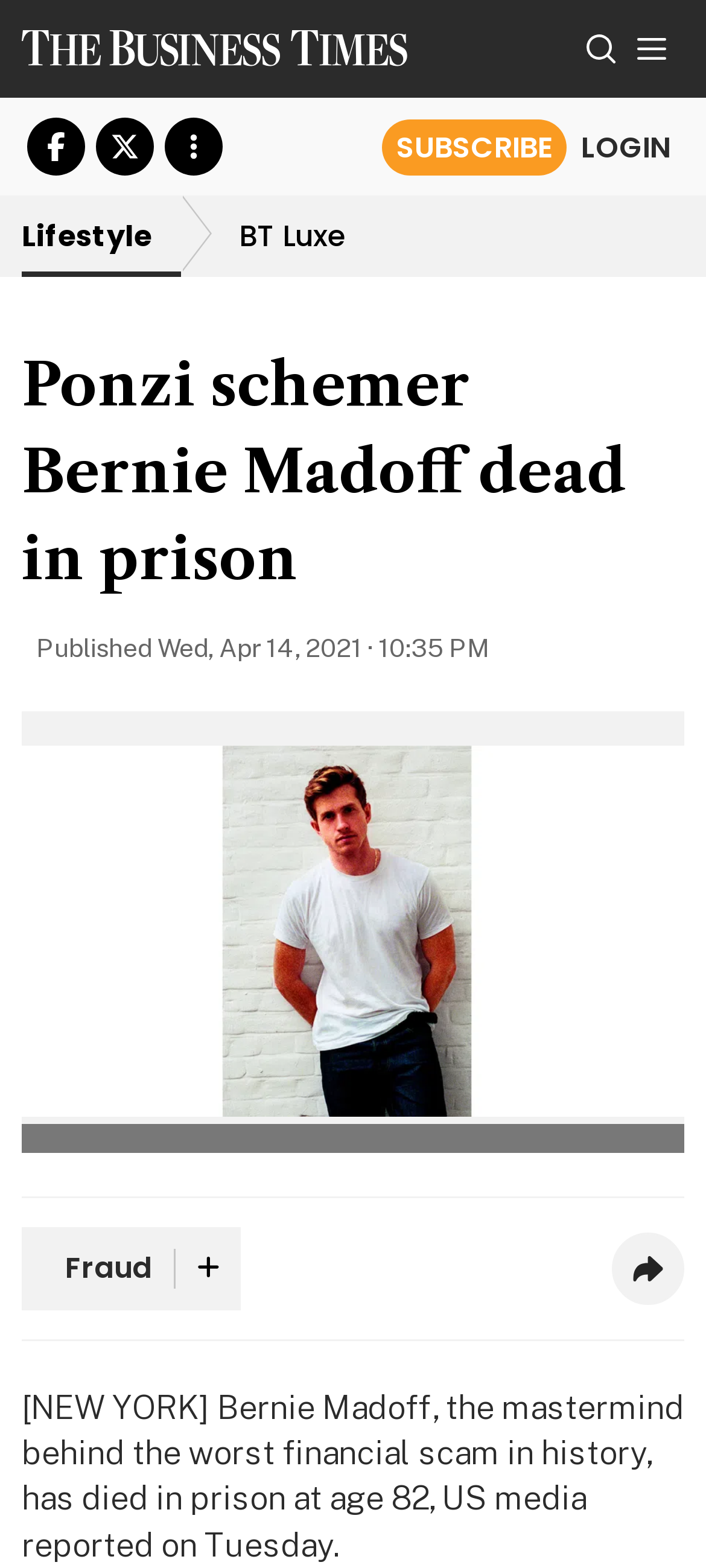What is the topic of the article?
Based on the screenshot, give a detailed explanation to answer the question.

I determined the topic of the article by reading the main heading, which says 'Ponzi schemer Bernie Madoff dead in prison'.